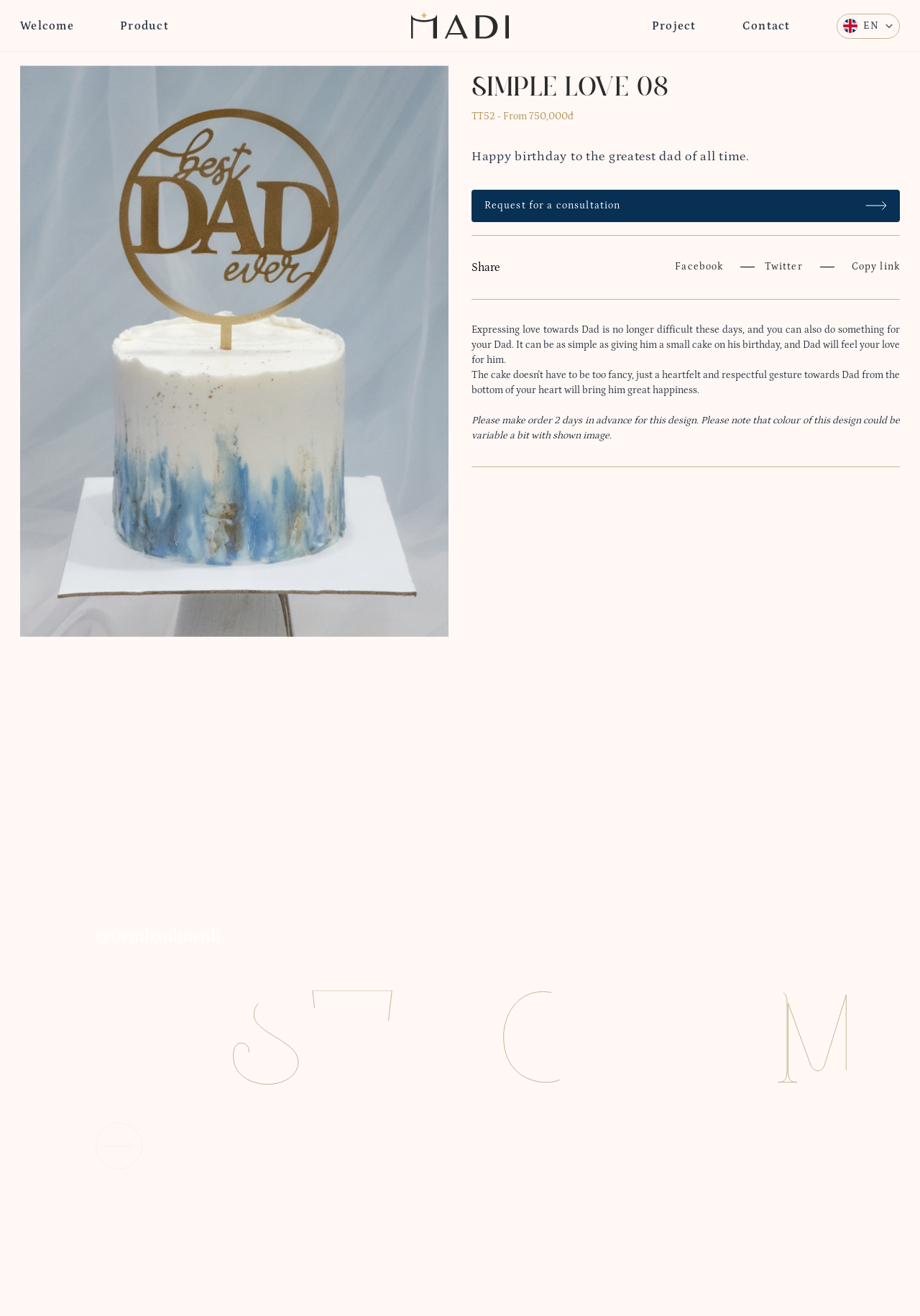Using the provided description: "VN", find the bounding box coordinates of the corresponding UI element. The output should be four float numbers between 0 and 1, in the format [left, top, right, bottom].

[0.909, 0.029, 0.978, 0.048]